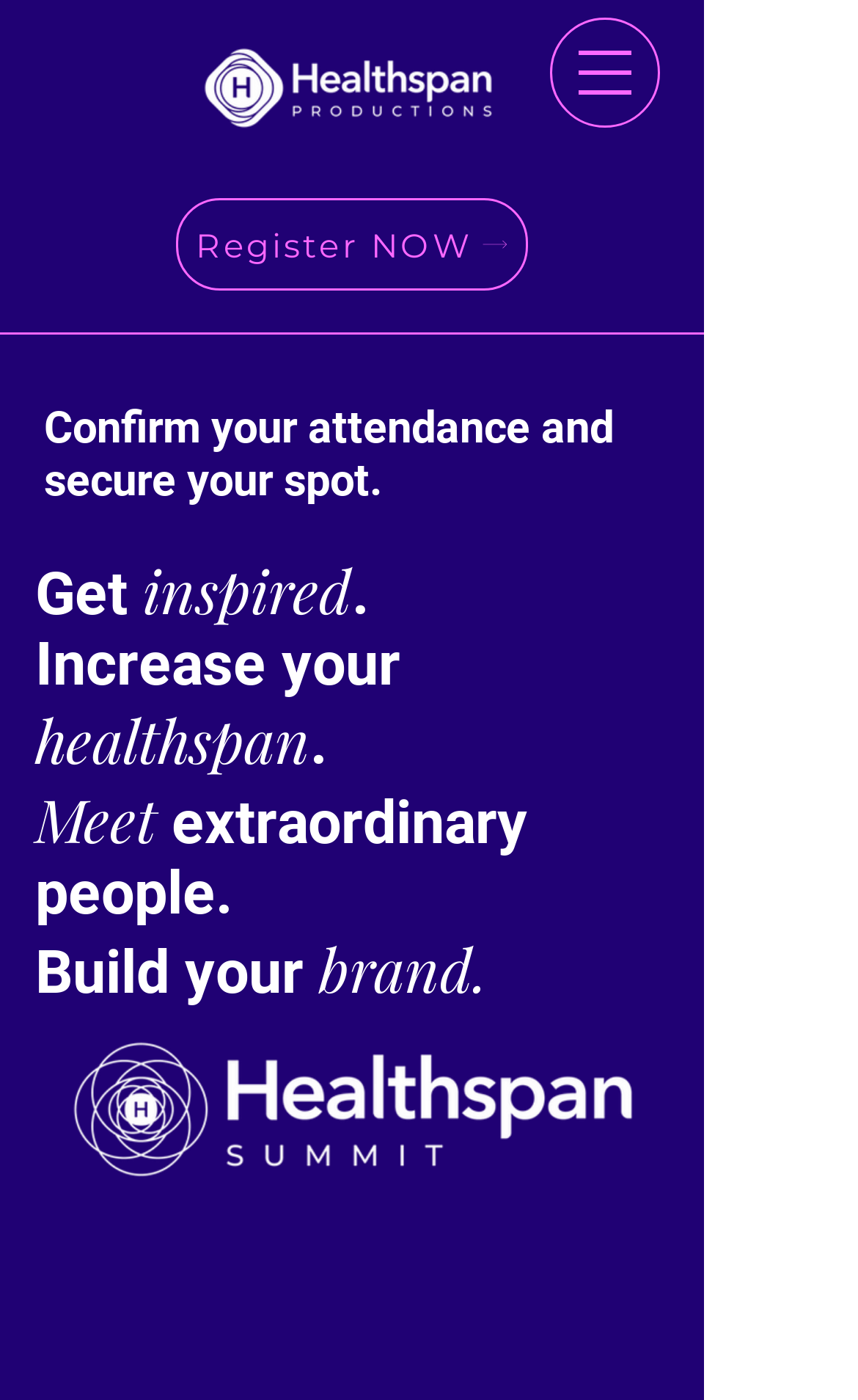What is the purpose of the 'Register NOW' button?
Give a single word or phrase as your answer by examining the image.

To register for the Healthspan Summit